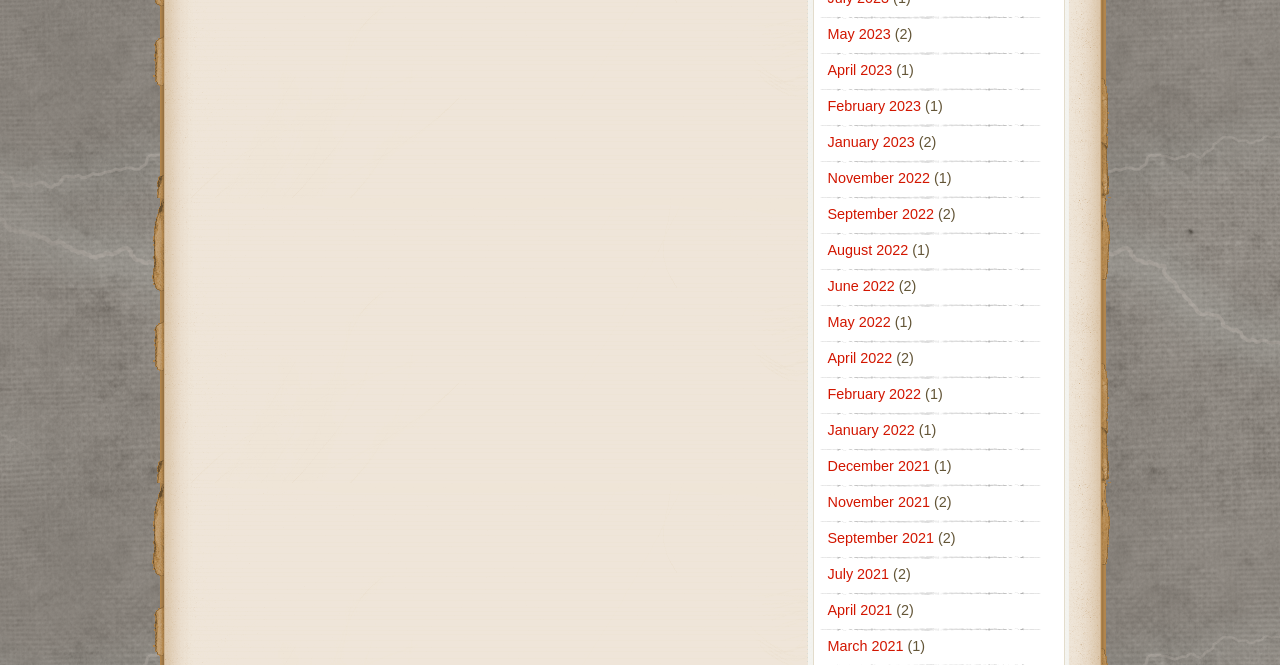What is the latest month listed?
Based on the image, respond with a single word or phrase.

May 2023